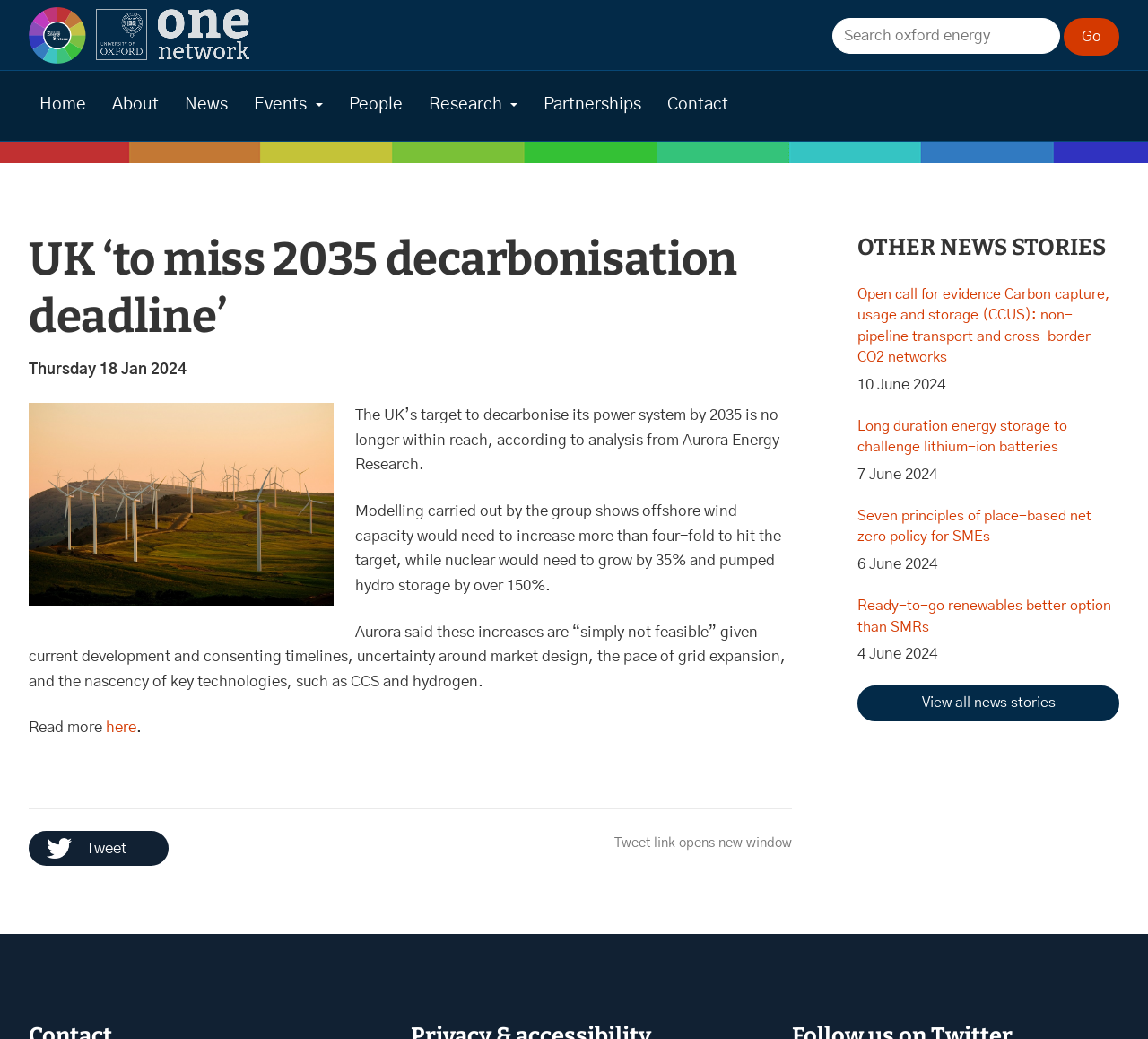Identify the bounding box coordinates of the area you need to click to perform the following instruction: "View all news stories".

[0.747, 0.66, 0.975, 0.694]